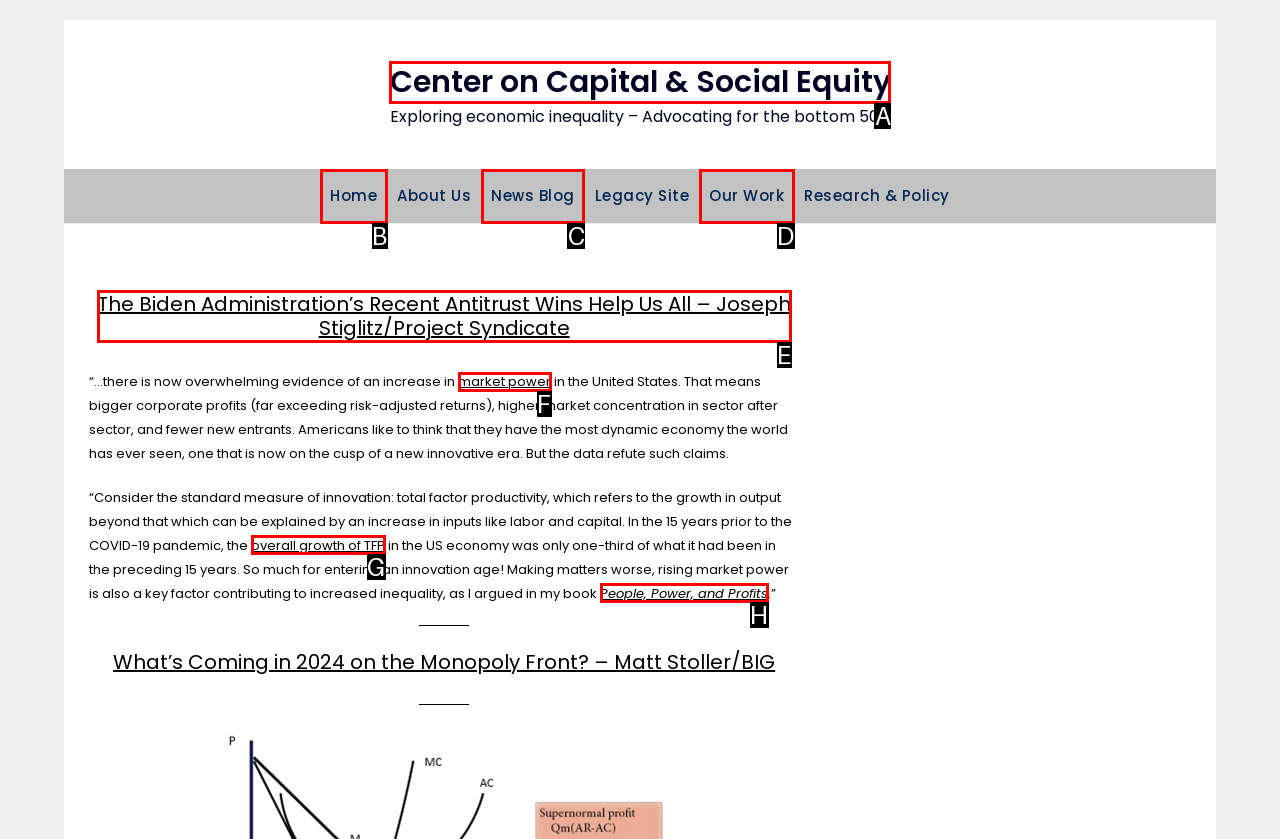Match the description: BigHorseCreekFarm.com to one of the options shown. Reply with the letter of the best match.

None